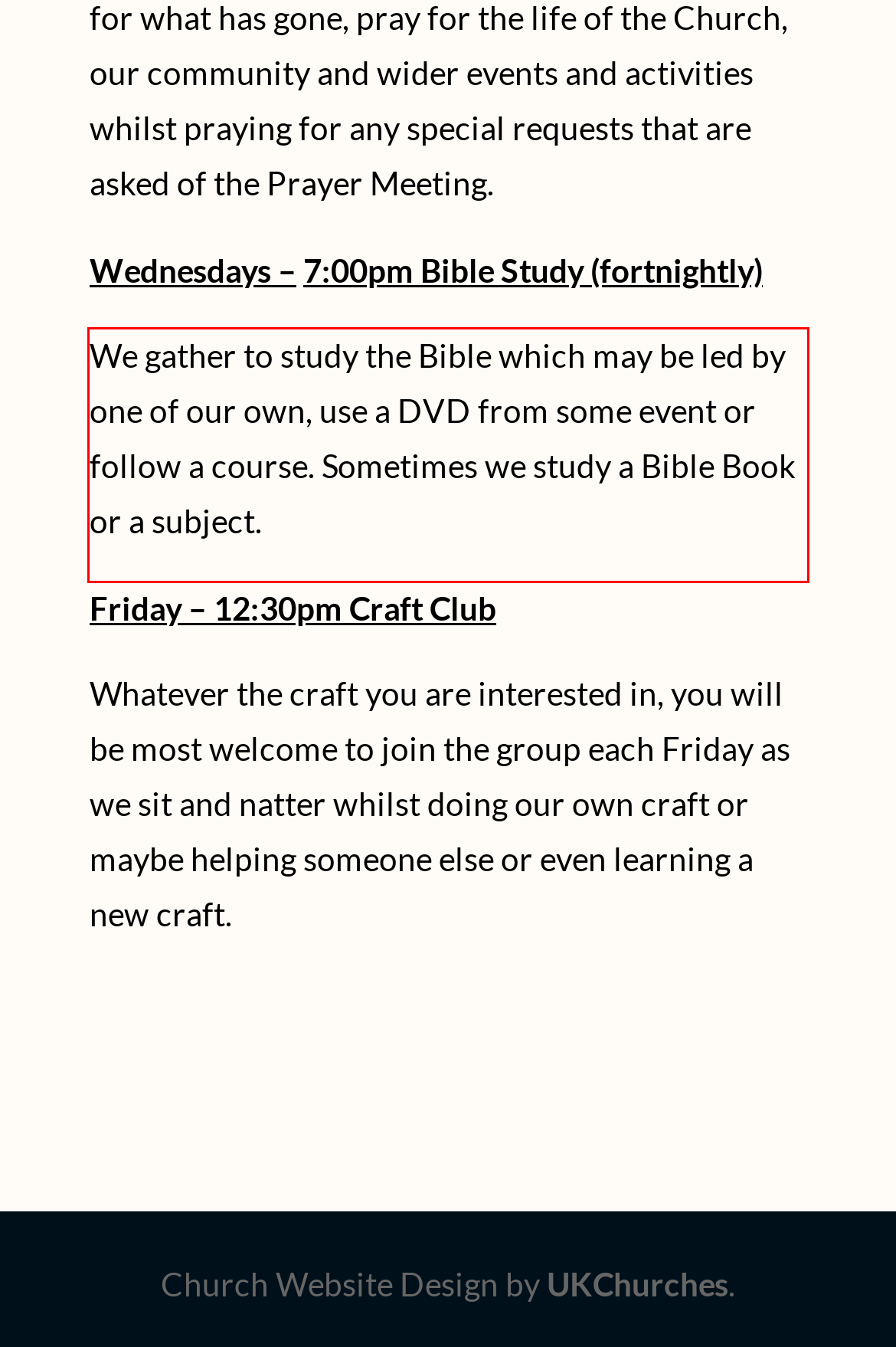You are given a screenshot of a webpage with a UI element highlighted by a red bounding box. Please perform OCR on the text content within this red bounding box.

We gather to study the Bible which may be led by one of our own, use a DVD from some event or follow a course. Sometimes we study a Bible Book or a subject.